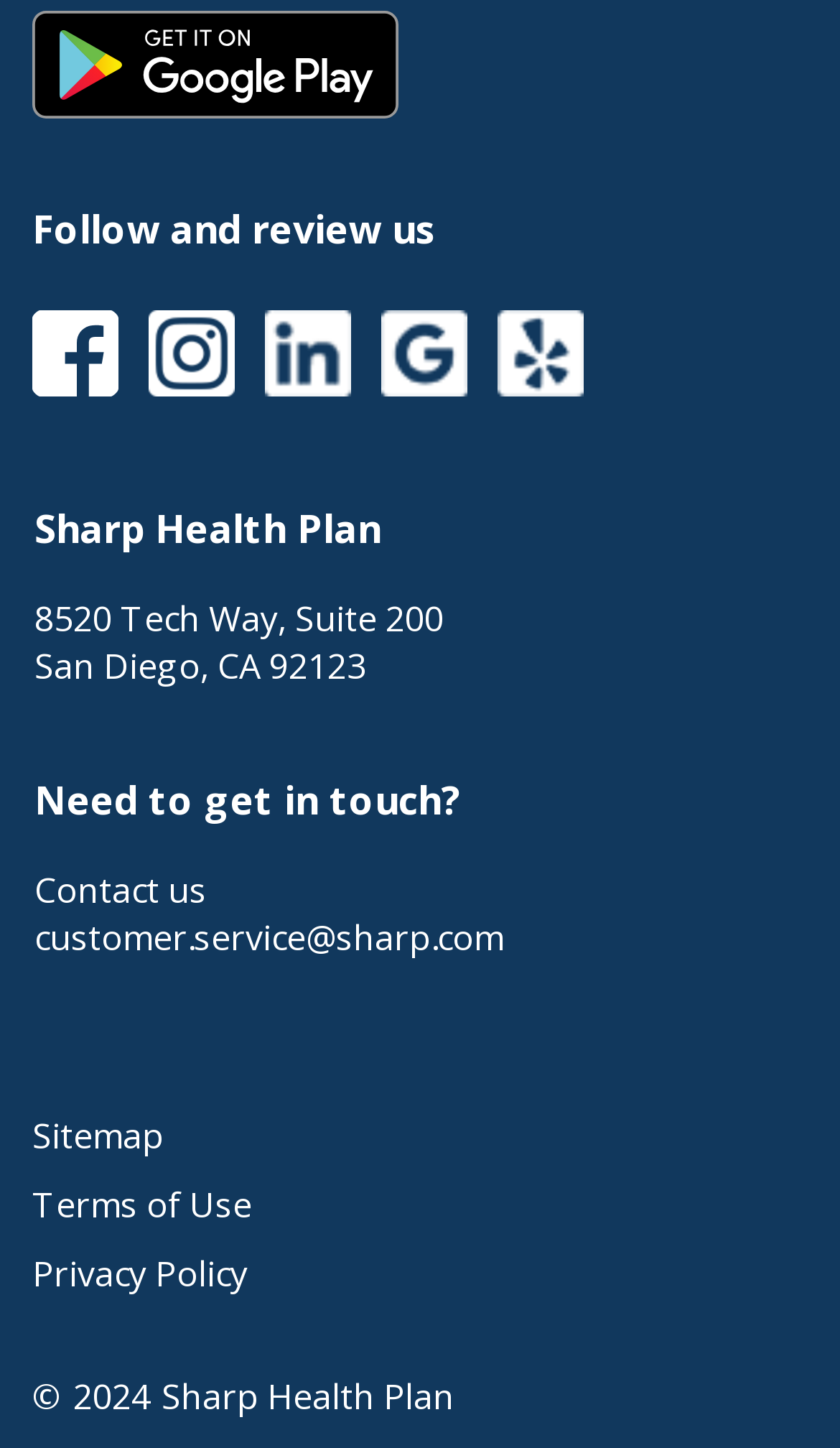Bounding box coordinates are specified in the format (top-left x, top-left y, bottom-right x, bottom-right y). All values are floating point numbers bounded between 0 and 1. Please provide the bounding box coordinate of the region this sentence describes: parent_node: Follow and review us

[0.592, 0.225, 0.72, 0.258]